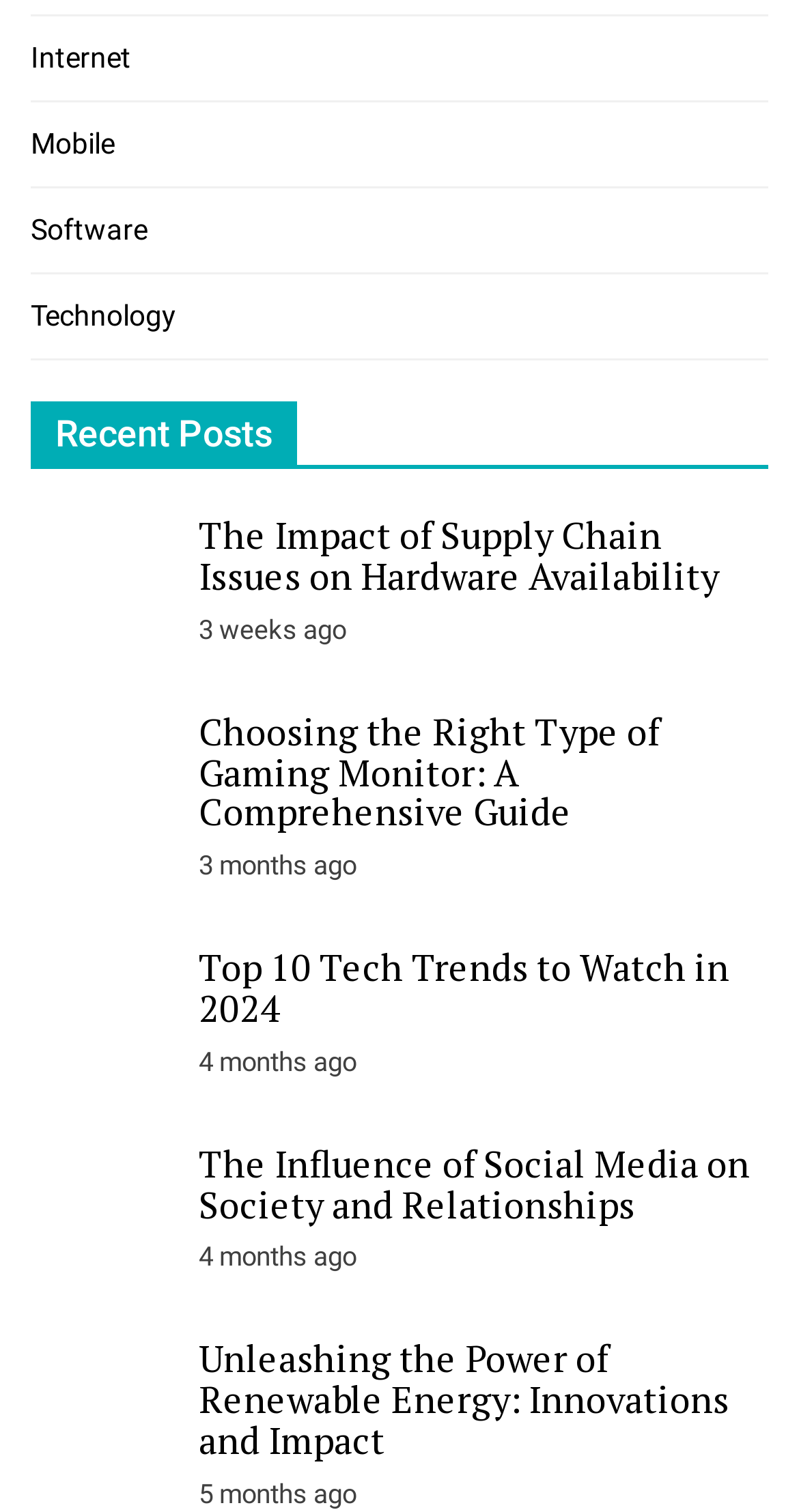How many posts are listed on the webpage?
Provide a well-explained and detailed answer to the question.

I counted the number of headings on the webpage, which are 'The Impact of Supply Chain Issues on Hardware Availability', 'Choosing the Right Type of Gaming Monitor: A Comprehensive Guide', 'Top 10 Tech Trends to Watch in 2024', 'The Influence of Social Media on Society and Relationships', and 'Unleashing the Power of Renewable Energy: Innovations and Impact', and found that there are 5 posts listed.